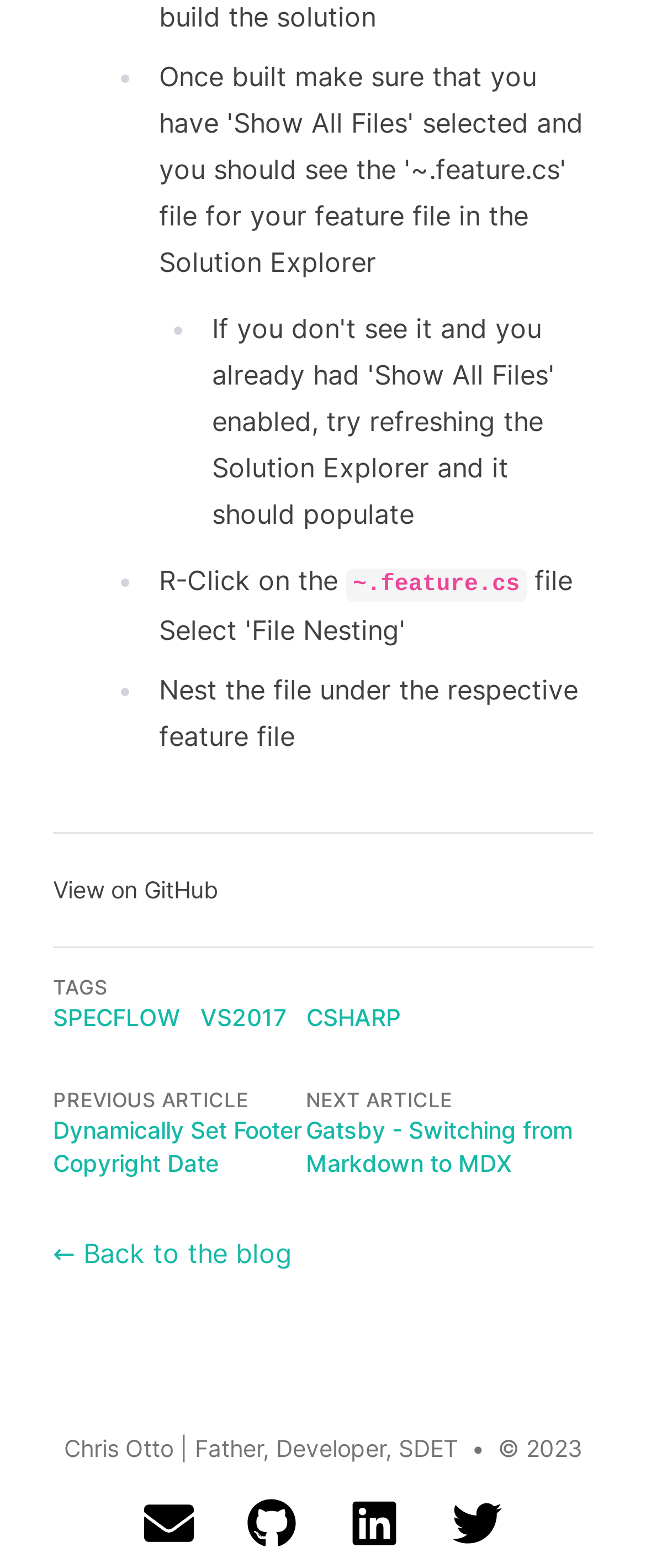Please reply to the following question with a single word or a short phrase:
What is the text of the first link in the footer section?

SPECFLOW